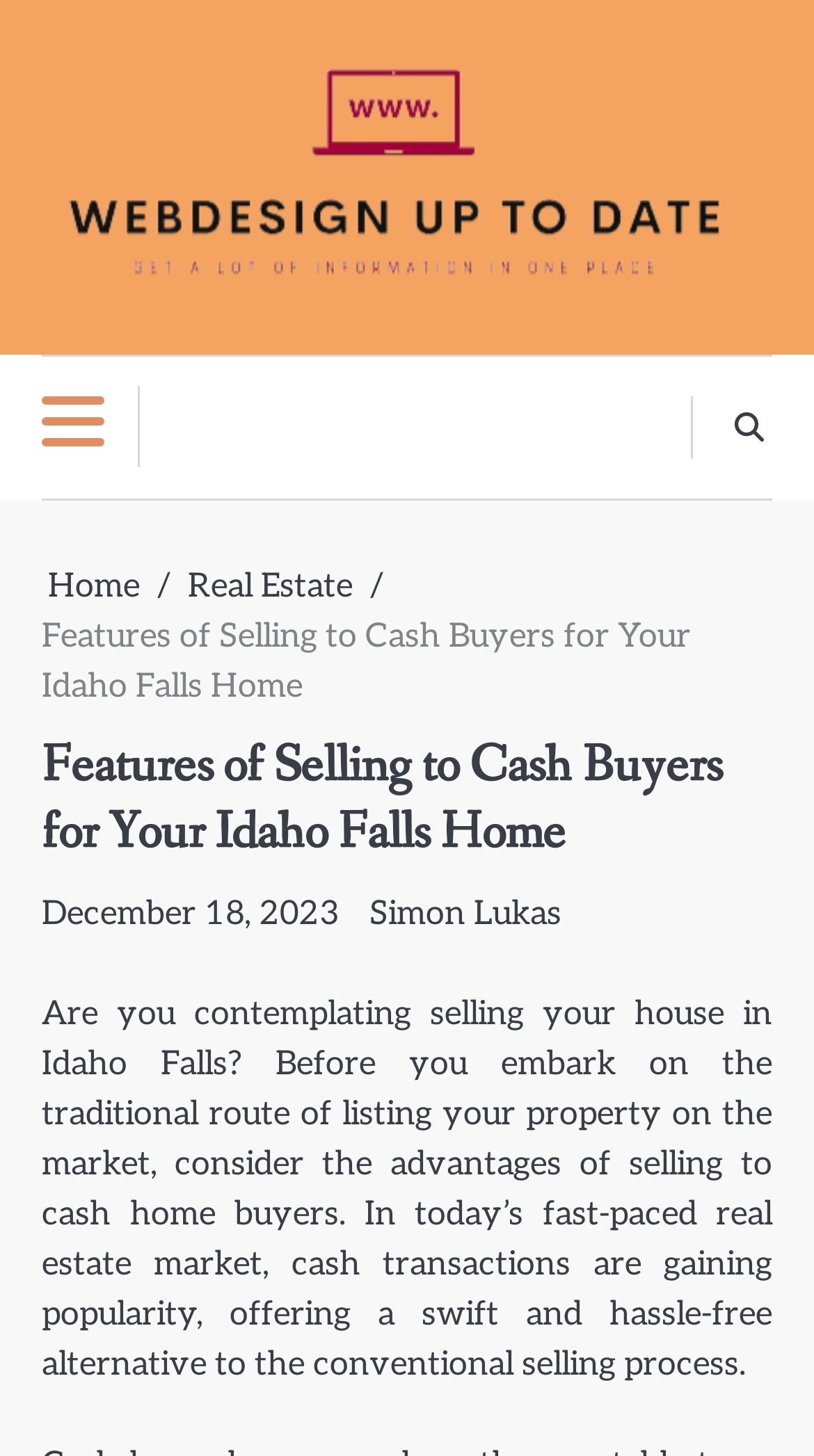Using the details from the image, please elaborate on the following question: What is the alternative to traditional selling process?

The alternative to traditional selling process can be found by reading the static text element which mentions 'cash transactions' as a 'swift and hassle-free alternative to the conventional selling process'.